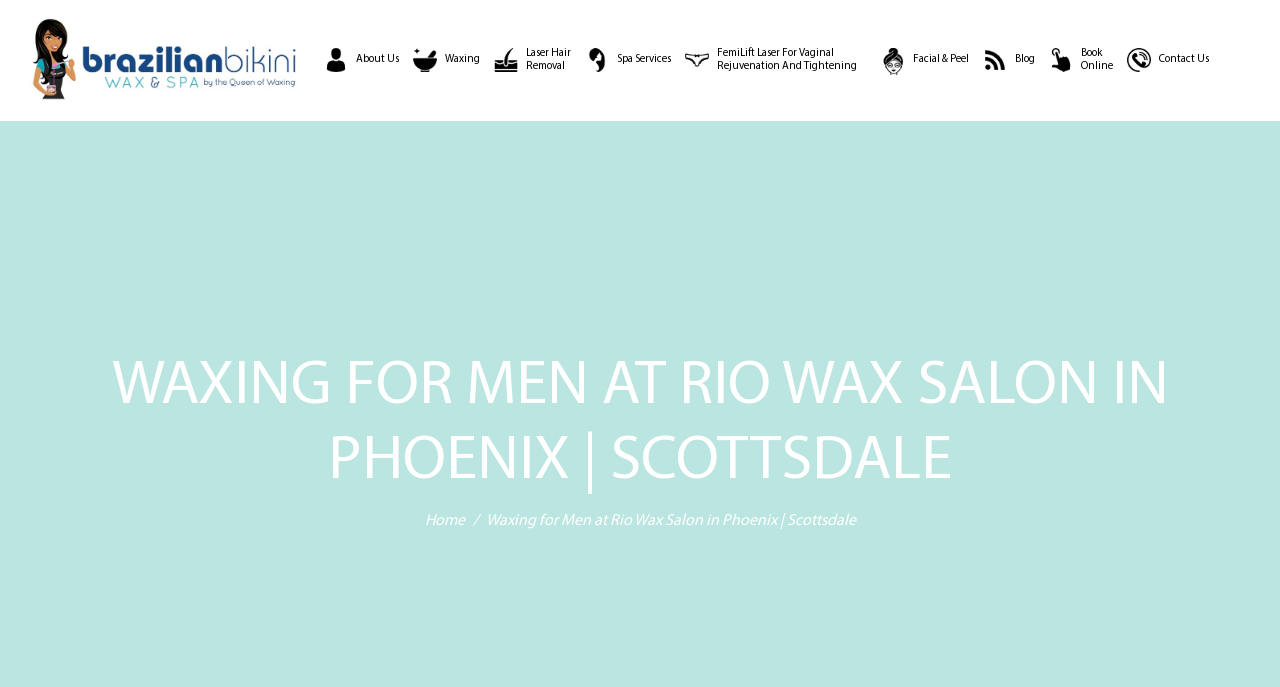Using the information shown in the image, answer the question with as much detail as possible: What is the name of the laser treatment for vaginal rejuvenation and tightening?

The navigation link 'FemiLift Laser For Vaginal Rejuvenation And Tightening' at the top of the webpage mentions the name of the laser treatment as FemiLift.